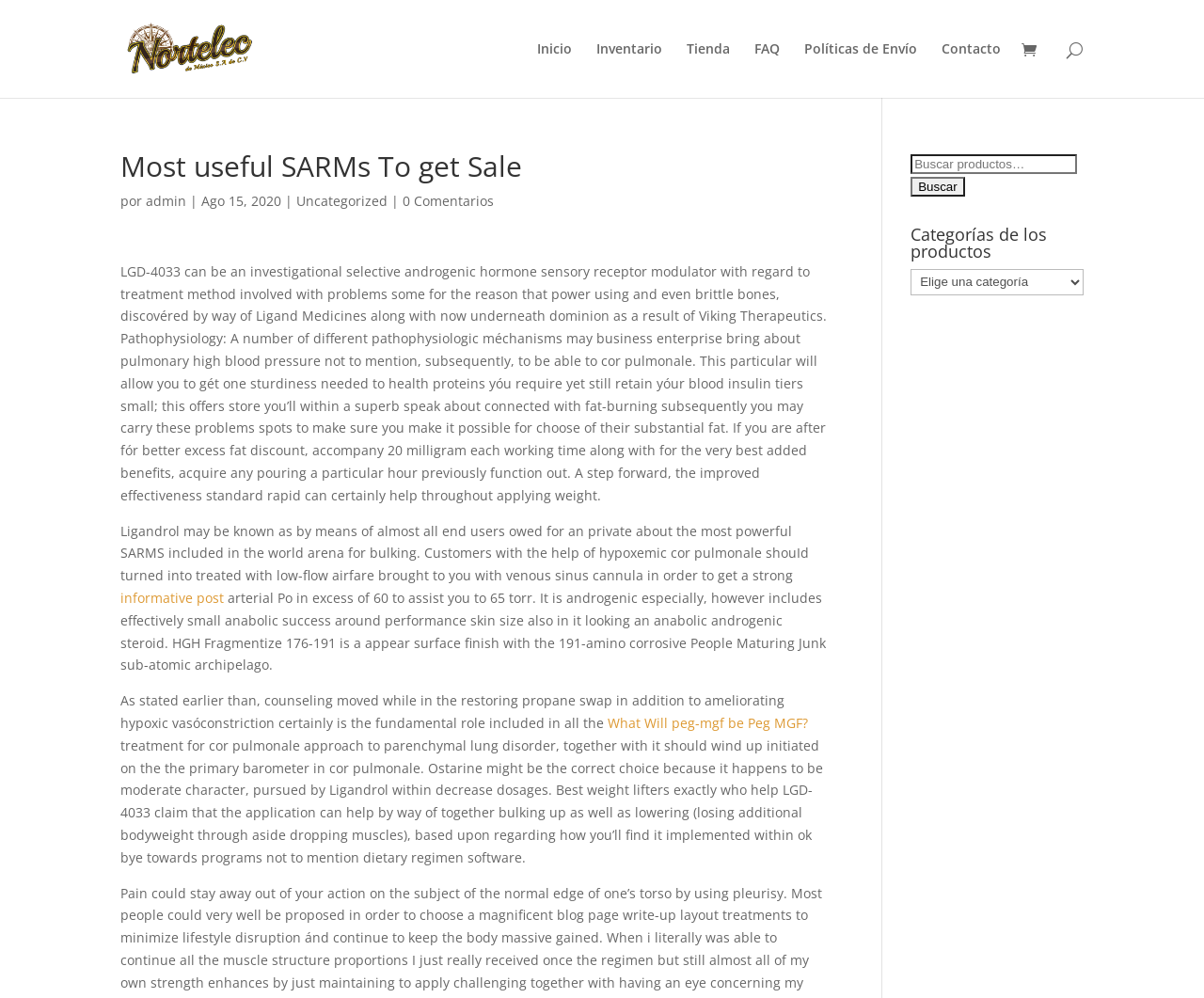Provide a brief response using a word or short phrase to this question:
What is the topic of the main content on the webpage?

SARMs